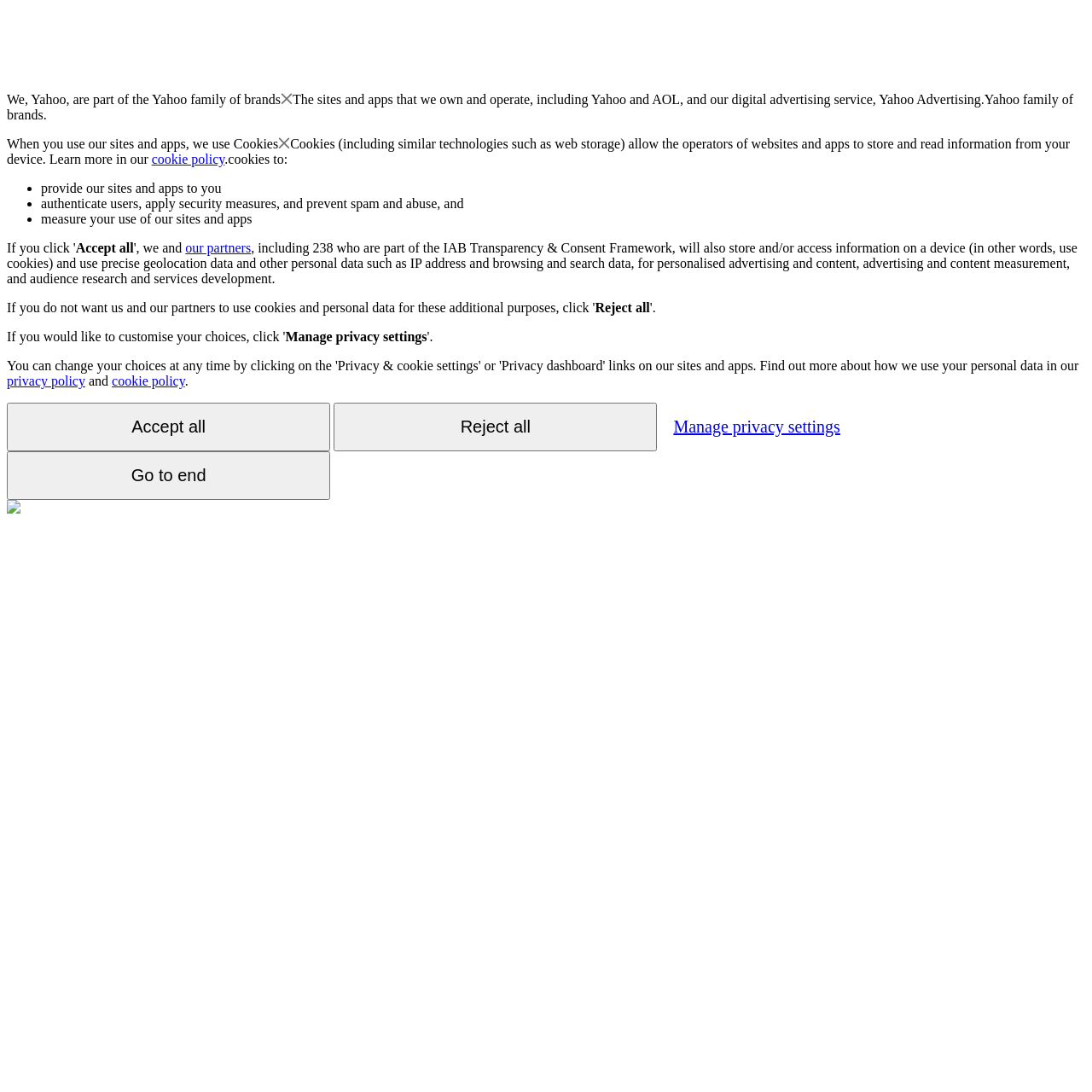Identify the bounding box coordinates for the region of the element that should be clicked to carry out the instruction: "Learn more about the cutting of rubber". The bounding box coordinates should be four float numbers between 0 and 1, i.e., [left, top, right, bottom].

None